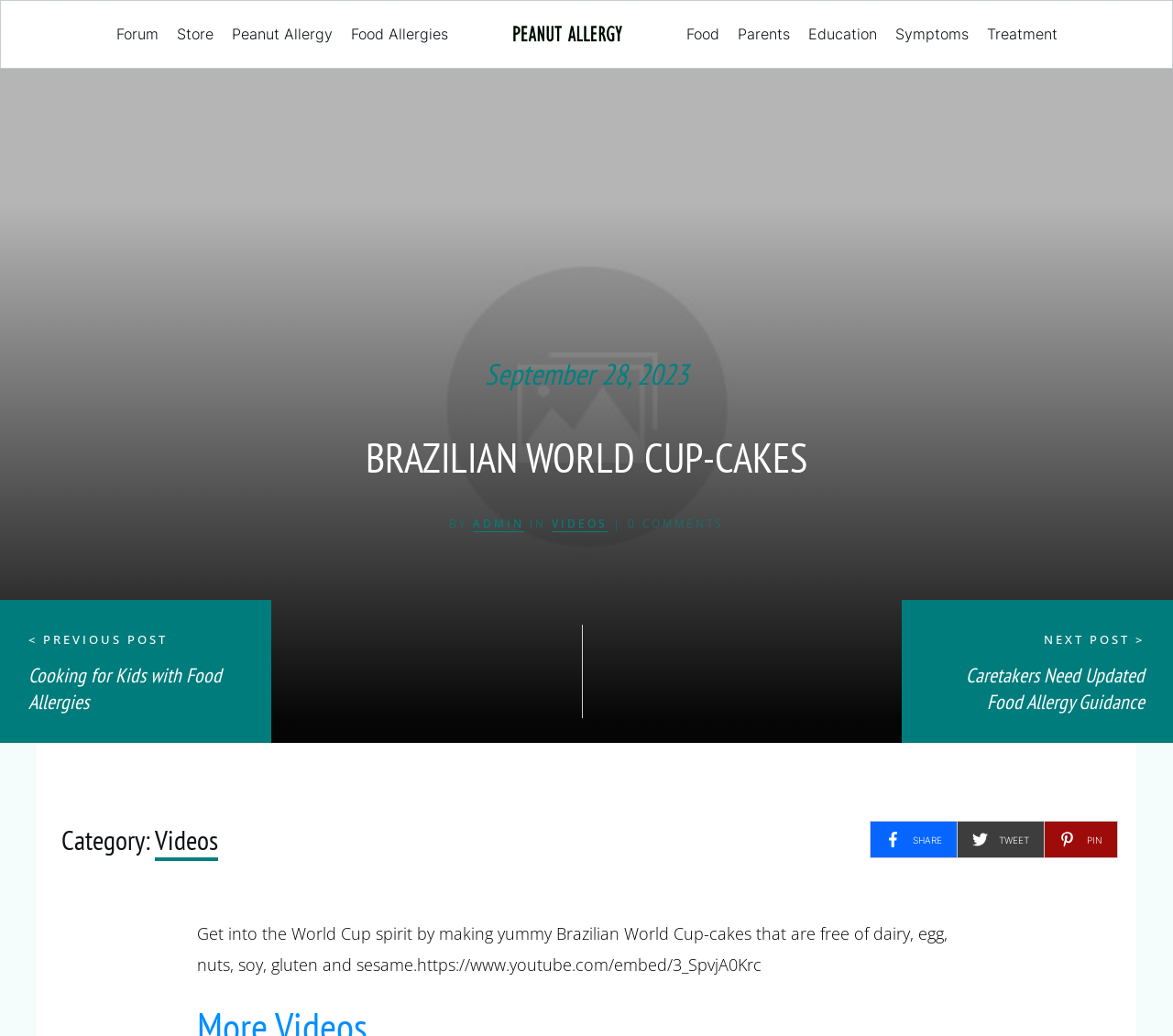Please find the bounding box coordinates of the clickable region needed to complete the following instruction: "View previous post". The bounding box coordinates must consist of four float numbers between 0 and 1, i.e., [left, top, right, bottom].

[0.024, 0.609, 0.143, 0.625]